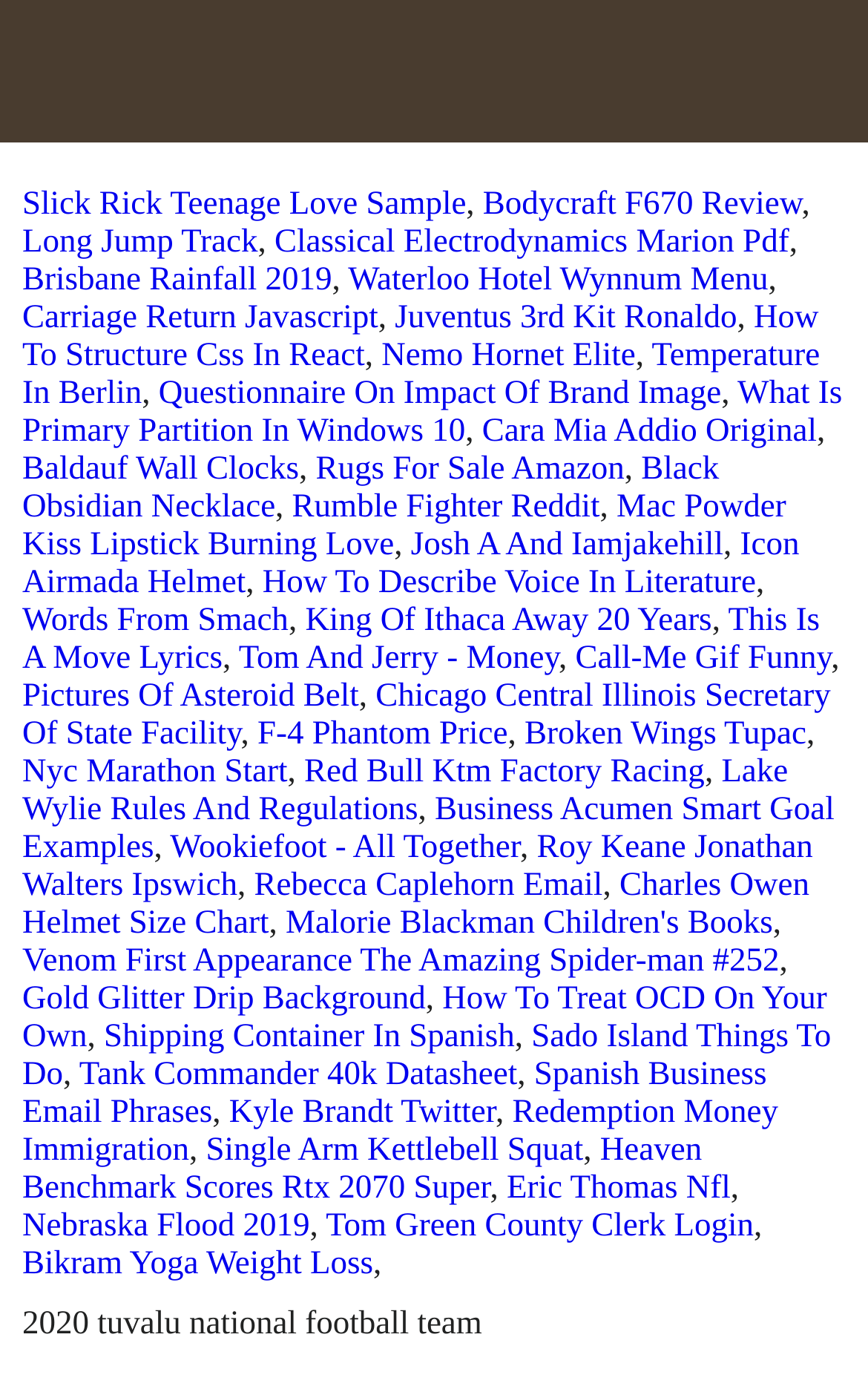What is the topic of the link 'How To Structure Css In React'?
Give a single word or phrase as your answer by examining the image.

Web Development